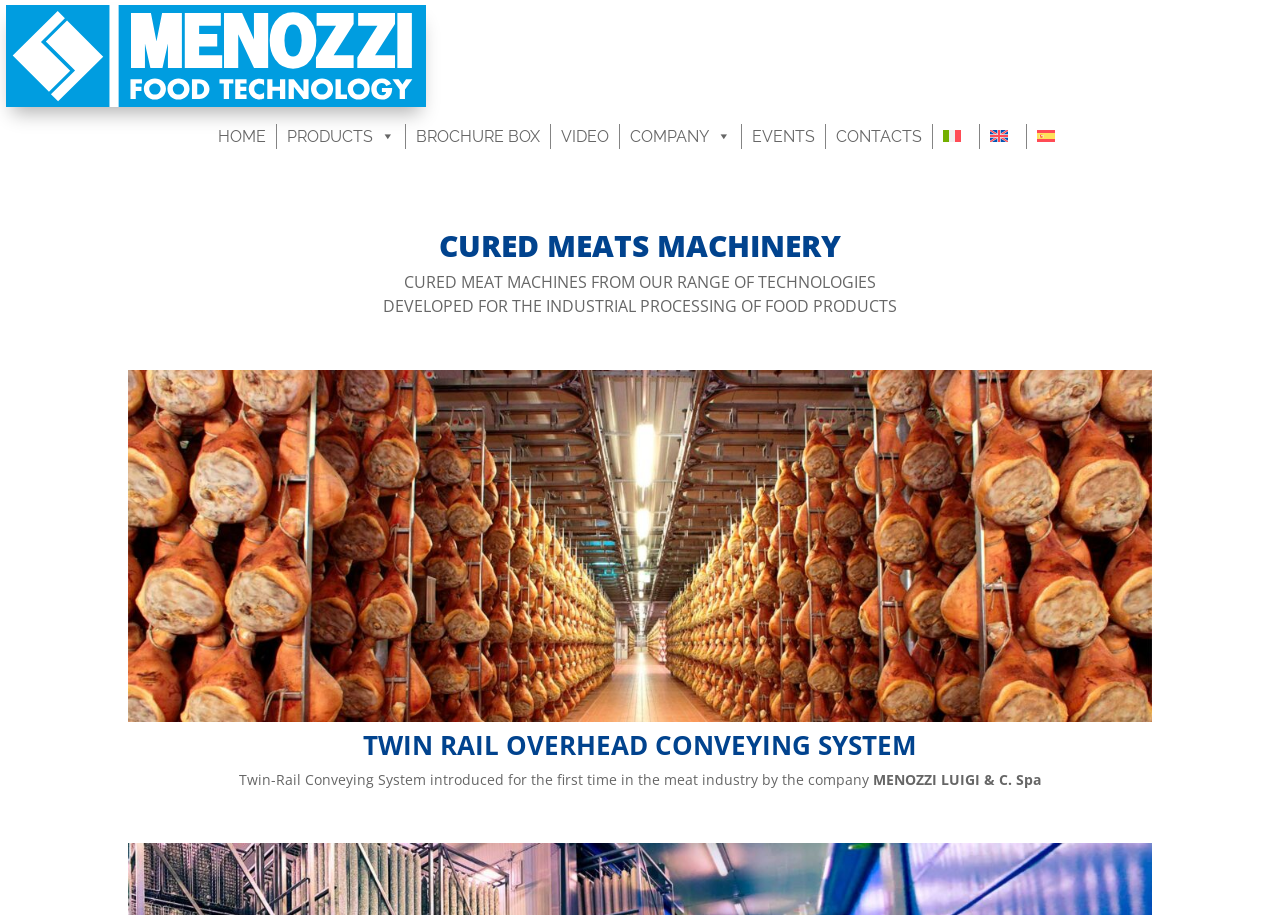Look at the image and answer the question in detail:
How many languages are available on this webpage?

The webpage provides links to switch between three languages: Italian, English, and Spanish, which are indicated by their respective flags.